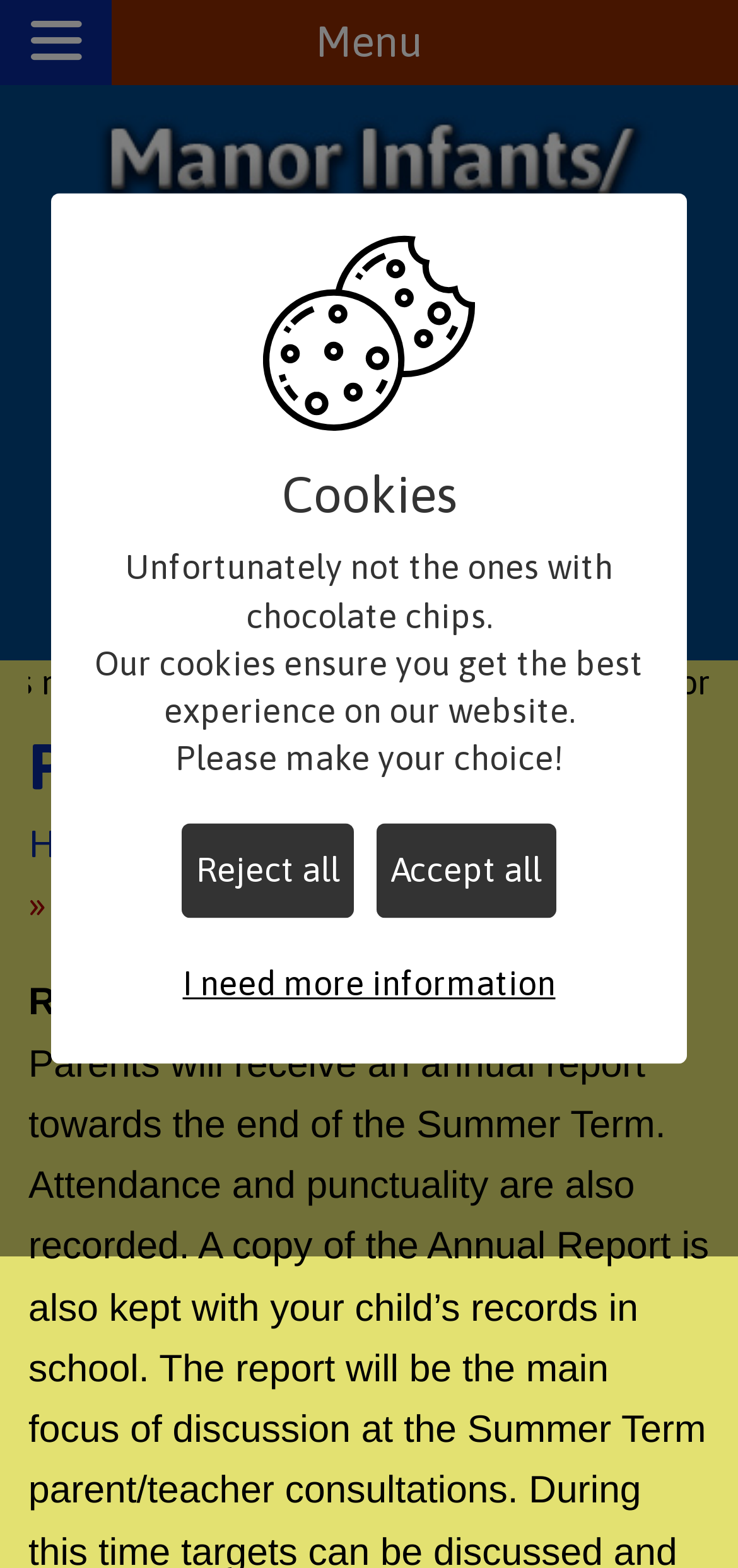Show the bounding box coordinates for the element that needs to be clicked to execute the following instruction: "Download the Hearthstone APK". Provide the coordinates in the form of four float numbers between 0 and 1, i.e., [left, top, right, bottom].

None